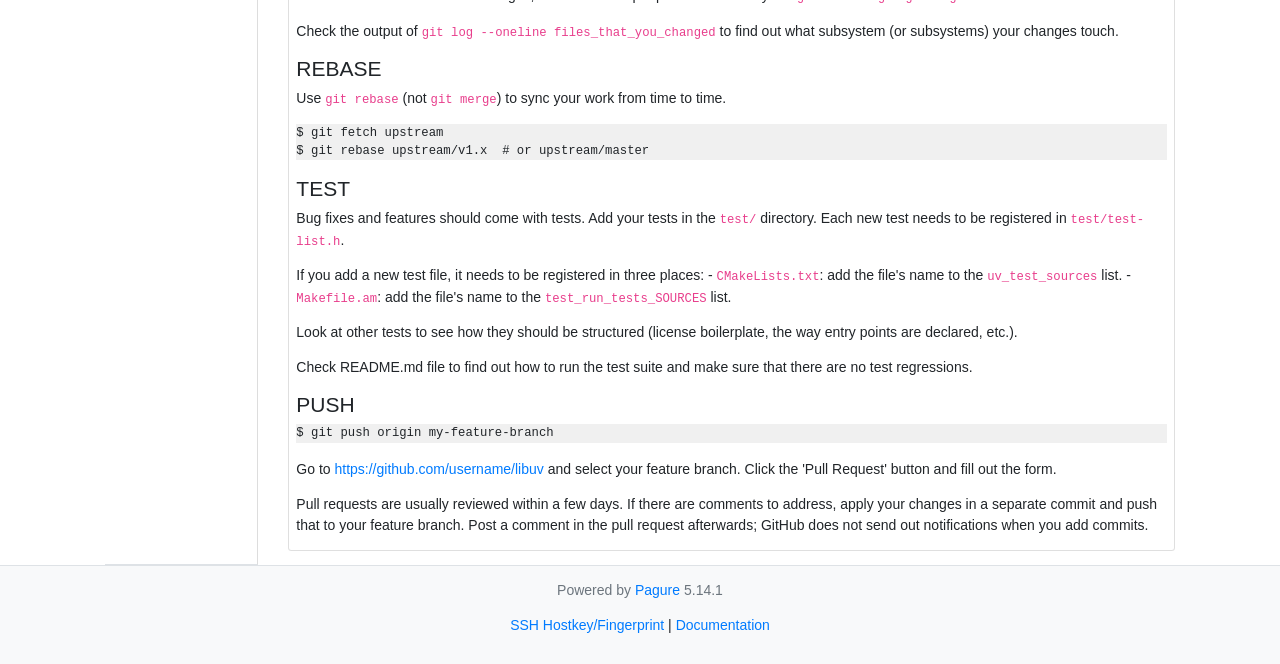Where should bug fixes and features be added?
Please ensure your answer to the question is detailed and covers all necessary aspects.

The webpage instructs that bug fixes and features should come with tests, and these tests should be added in the 'test/' directory. This is mentioned in the 'TEST' section, where it says 'Add your tests in the test/ directory.'